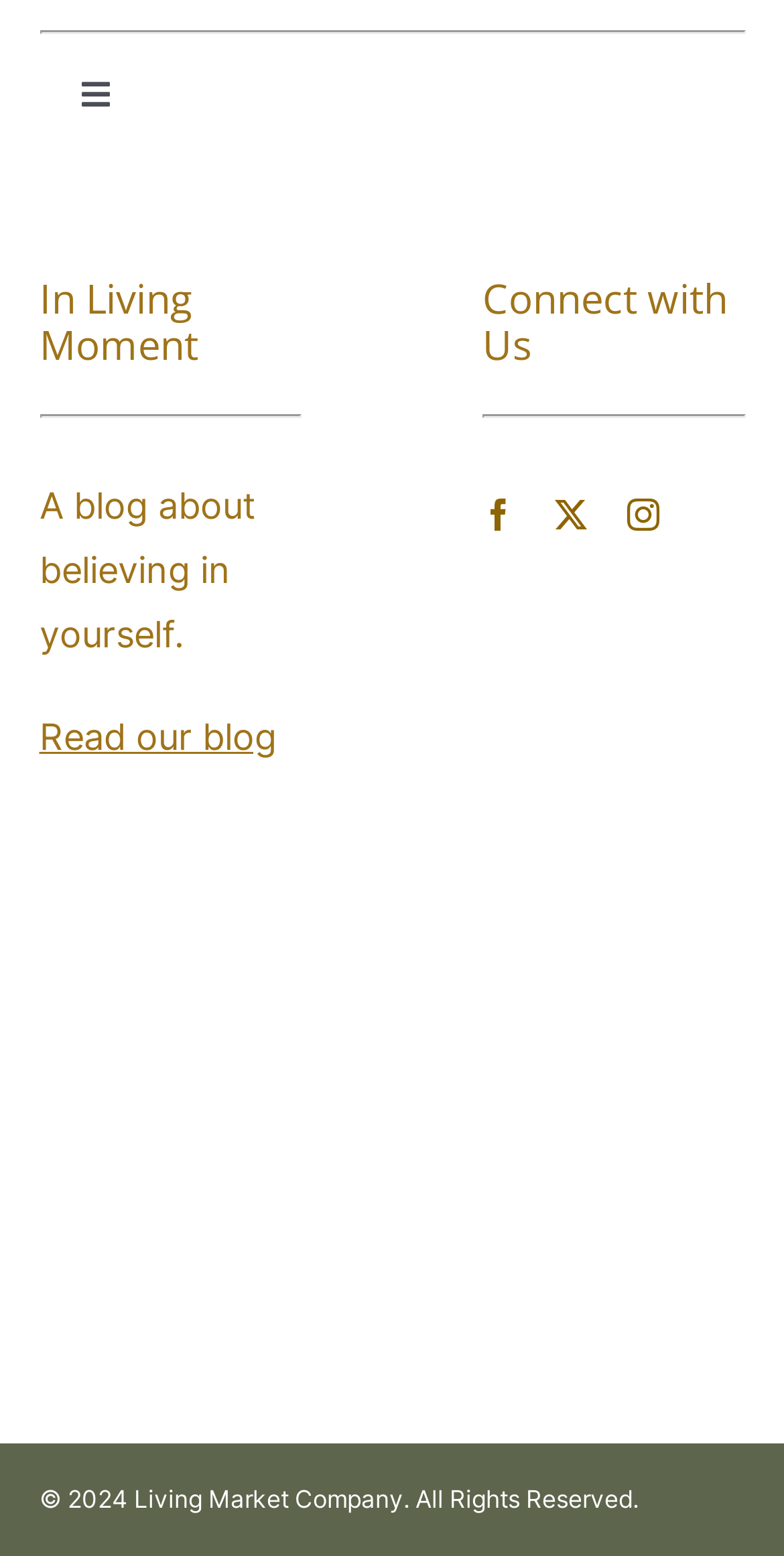Identify the bounding box coordinates of the clickable region necessary to fulfill the following instruction: "View Store Locator". The bounding box coordinates should be four float numbers between 0 and 1, i.e., [left, top, right, bottom].

[0.0, 0.343, 1.0, 0.427]